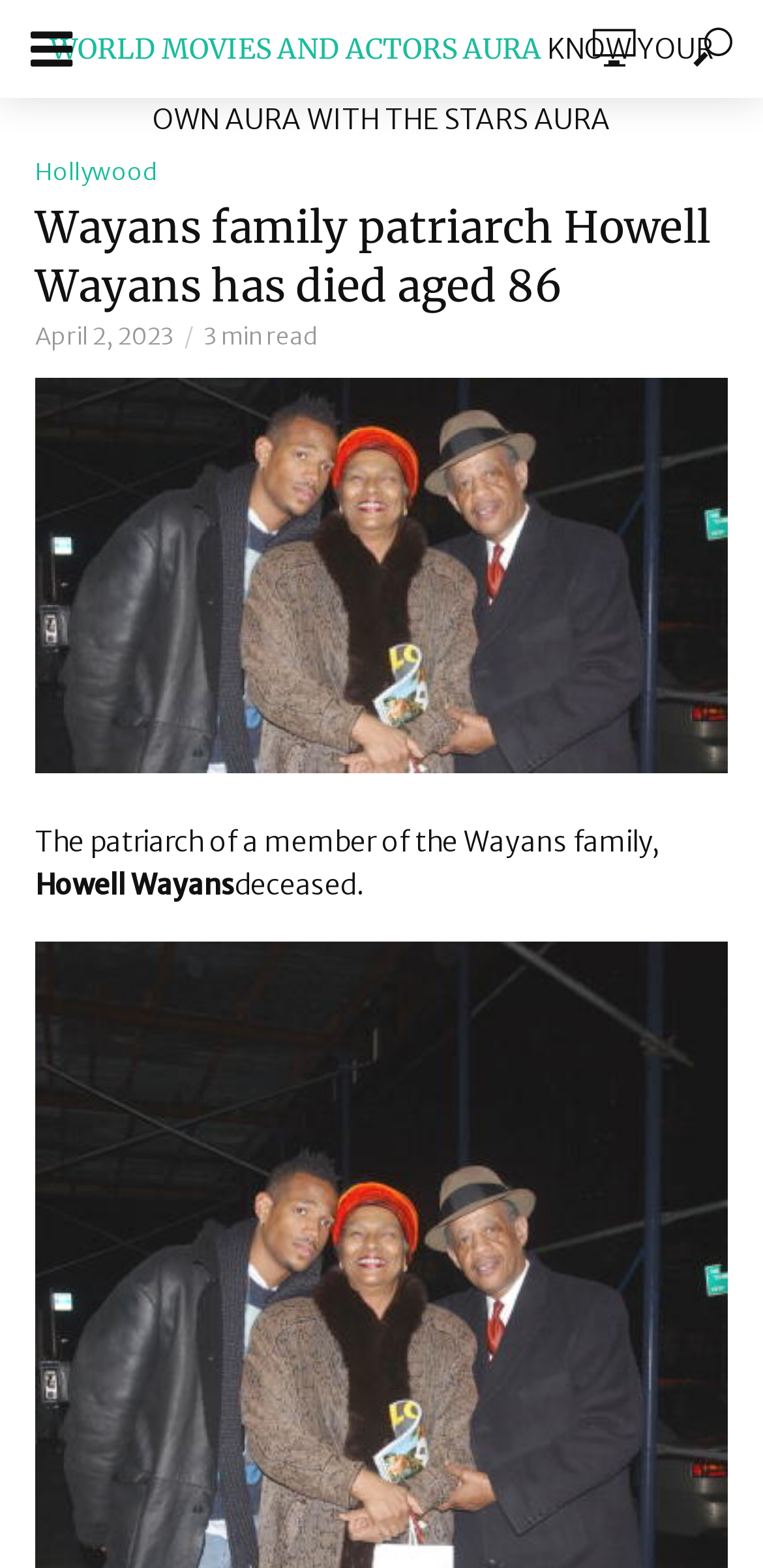Please identify the bounding box coordinates of where to click in order to follow the instruction: "Click on BLOG".

[0.0, 0.147, 0.8, 0.195]